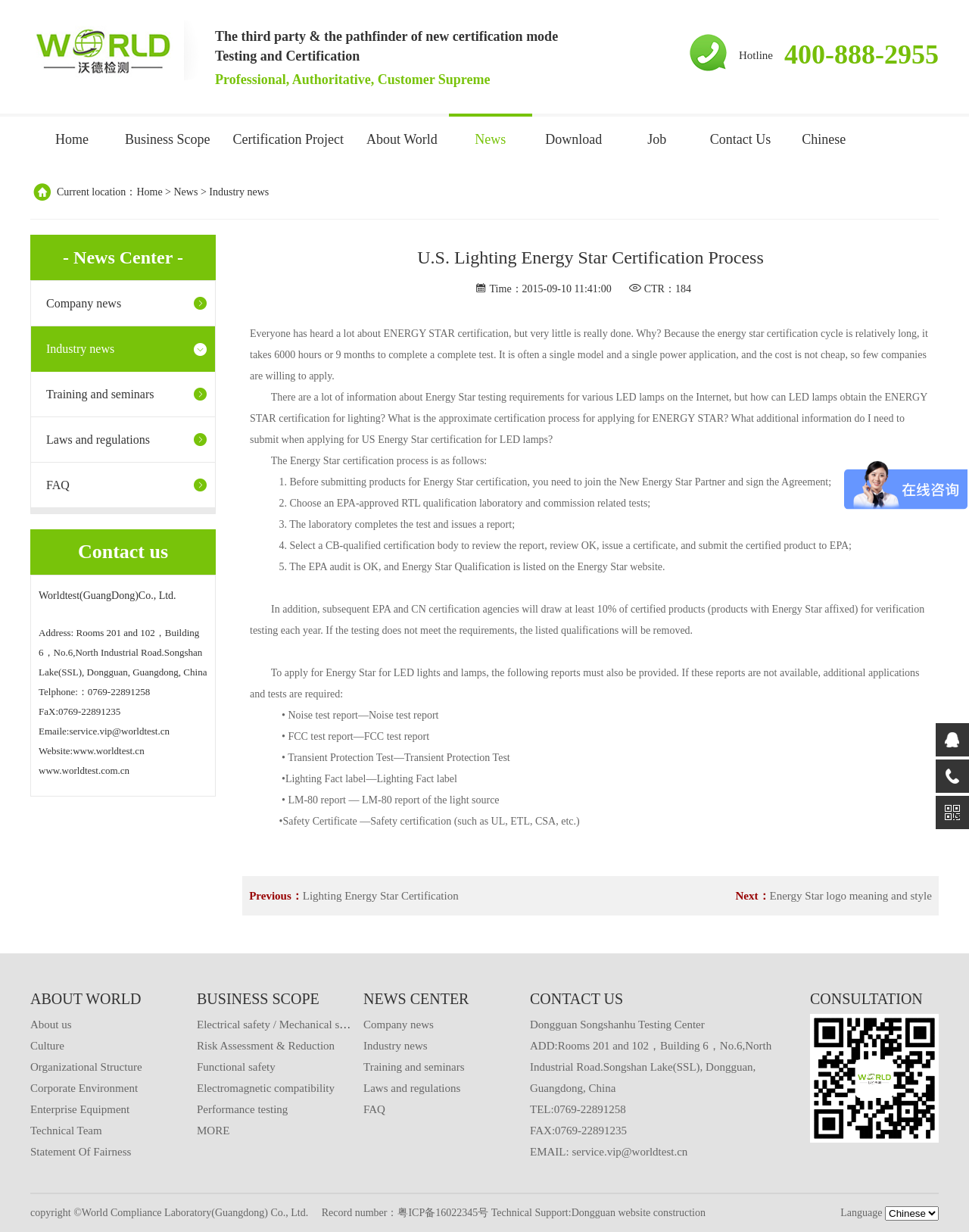What is the hotline number?
Relying on the image, give a concise answer in one word or a brief phrase.

400-888-2955